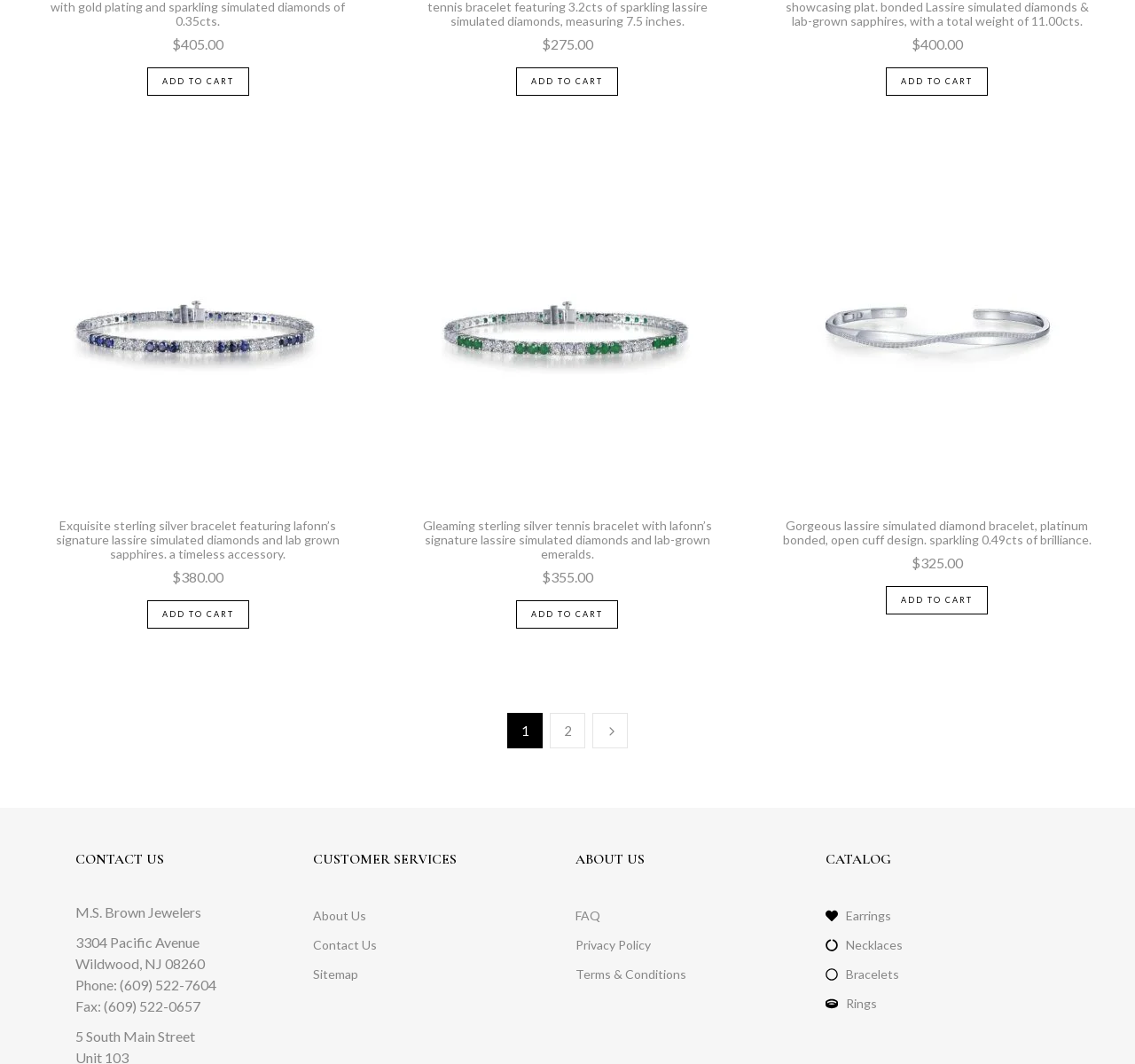Determine the bounding box of the UI element mentioned here: "Rings". The coordinates must be in the format [left, top, right, bottom] with values ranging from 0 to 1.

[0.728, 0.93, 0.934, 0.956]